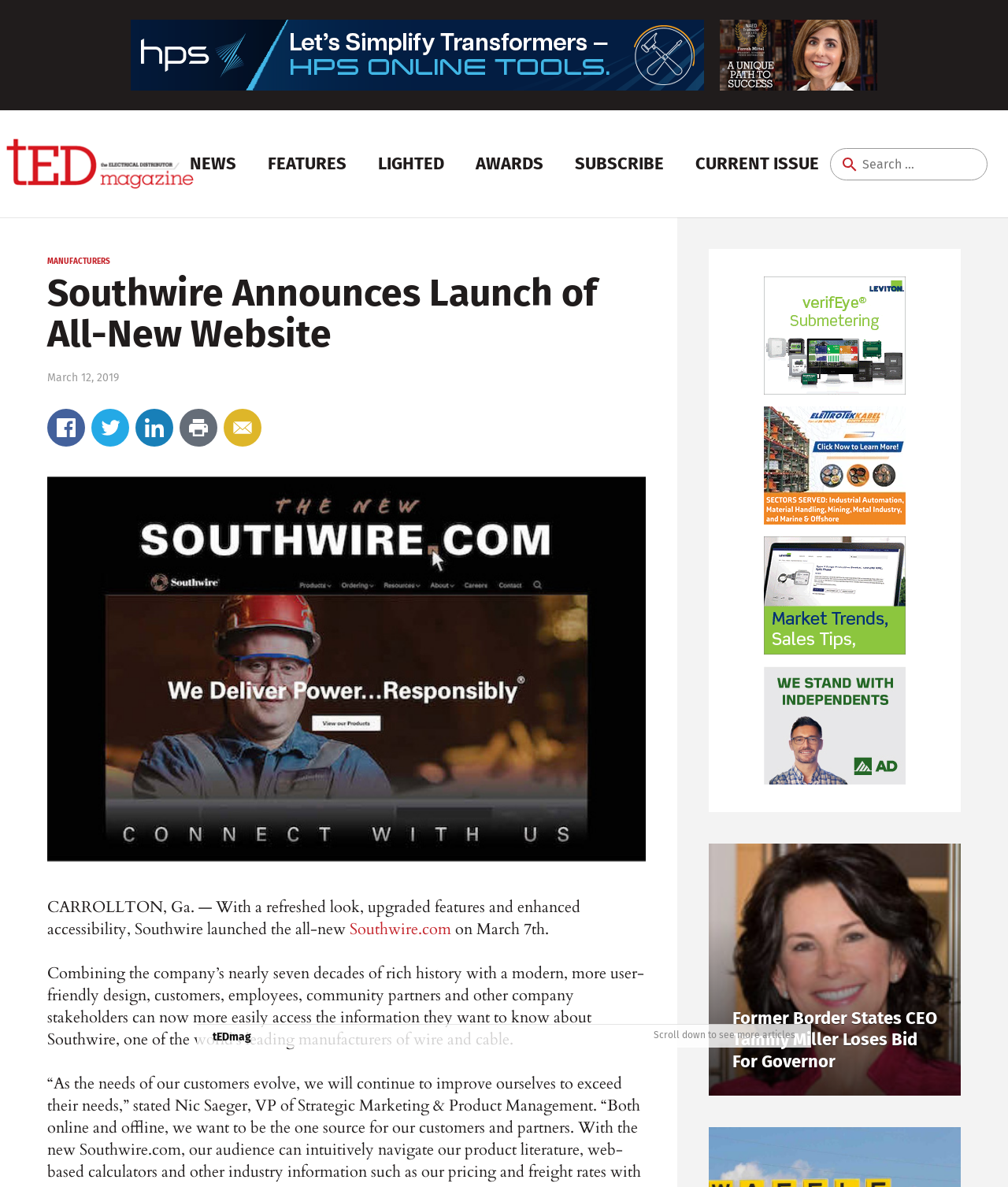What is the name of the CEO who lost a bid for governor?
Please give a well-detailed answer to the question.

The answer can be found in the link 'Former Border States CEO Tammy Miller Loses Bid For Governor' which is located at the bottom of the webpage. This link is a news article that describes Tammy Miller, the former CEO of Border States, losing a bid for governor.